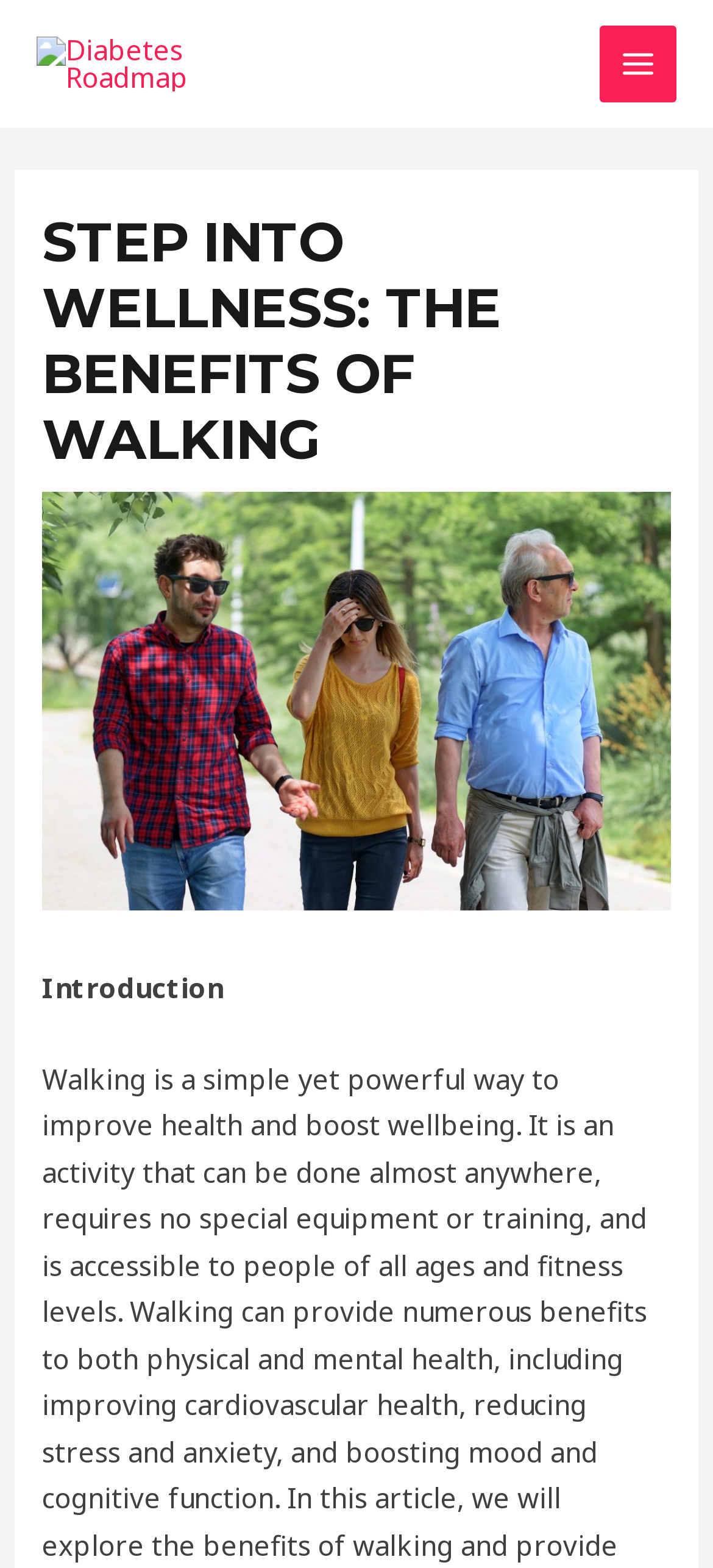Summarize the contents and layout of the webpage in detail.

The webpage is about the benefits of walking for wellness, specifically in the context of diabetes. At the top left, there is a link to "Diabetes Roadmap" accompanied by a small image with the same name. 

On the top right, there is a "MAIN MENU" button. Below the button, there is a large header section that spans almost the entire width of the page. The header section contains a heading that reads "STEP INTO WELLNESS: THE BENEFITS OF WALKING" in a prominent font size. 

Below the heading, there is a large image depicting a walking group. This image takes up a significant portion of the page. 

Further down, there is a section with a title "Introduction" that likely provides an overview of the benefits of walking for wellness.